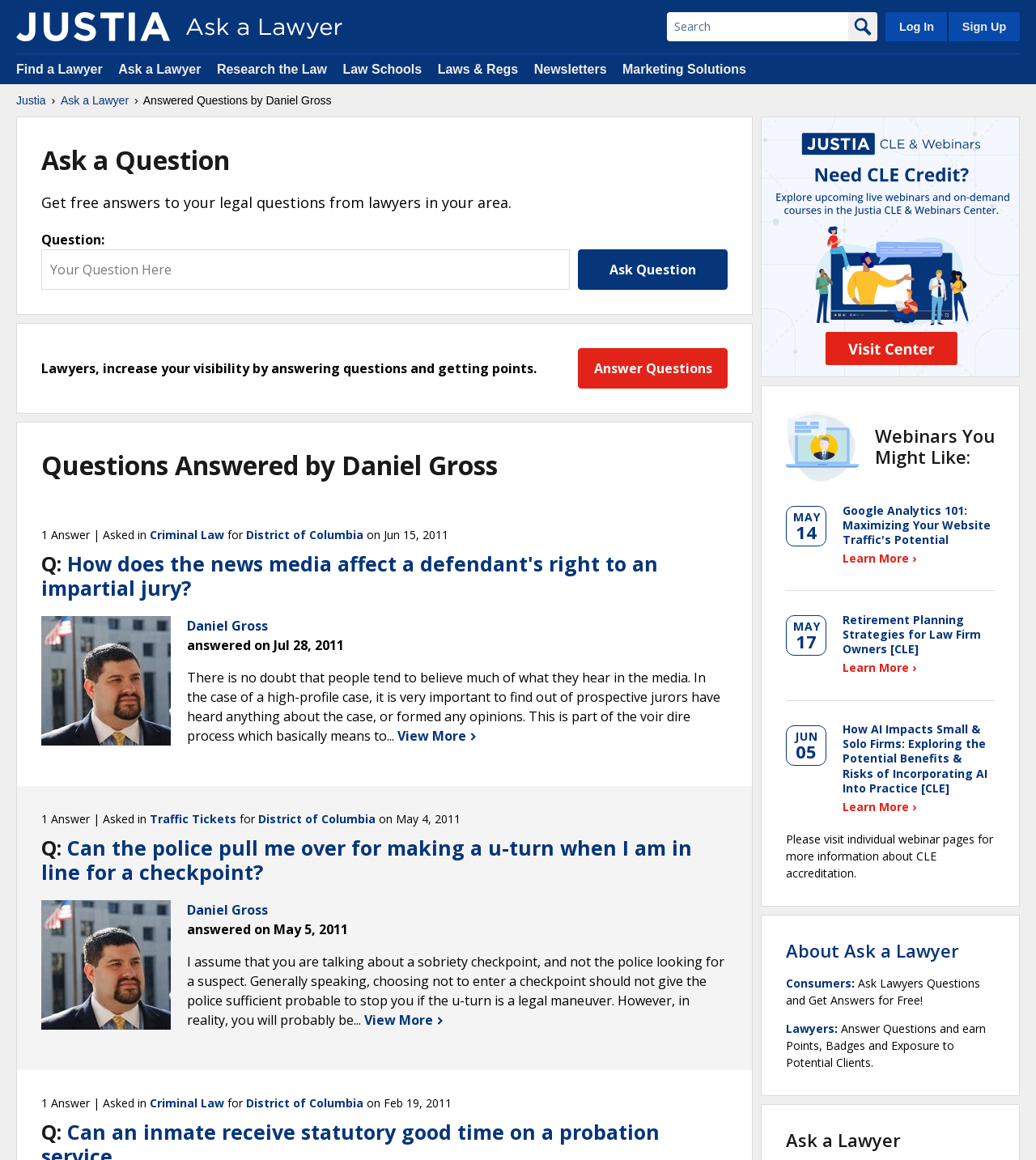Determine the bounding box for the UI element that matches this description: "alt="search"".

[0.819, 0.01, 0.847, 0.036]